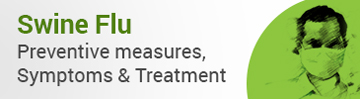Offer a detailed narrative of the image's content.

The image titled "Swine Flu" provides essential information about this viral infection, emphasizing preventive measures, symptoms, and treatment options. It features a visually appealing design with a graphic of an individual wearing a mask, symbolizing health safety. The text clearly outlines the topic and highlights the importance of being informed about swine flu, especially during outbreaks. This resource serves as a valuable guide for individuals seeking to understand how to protect themselves and others from the virus, making it a crucial addition to health-related information on the website.